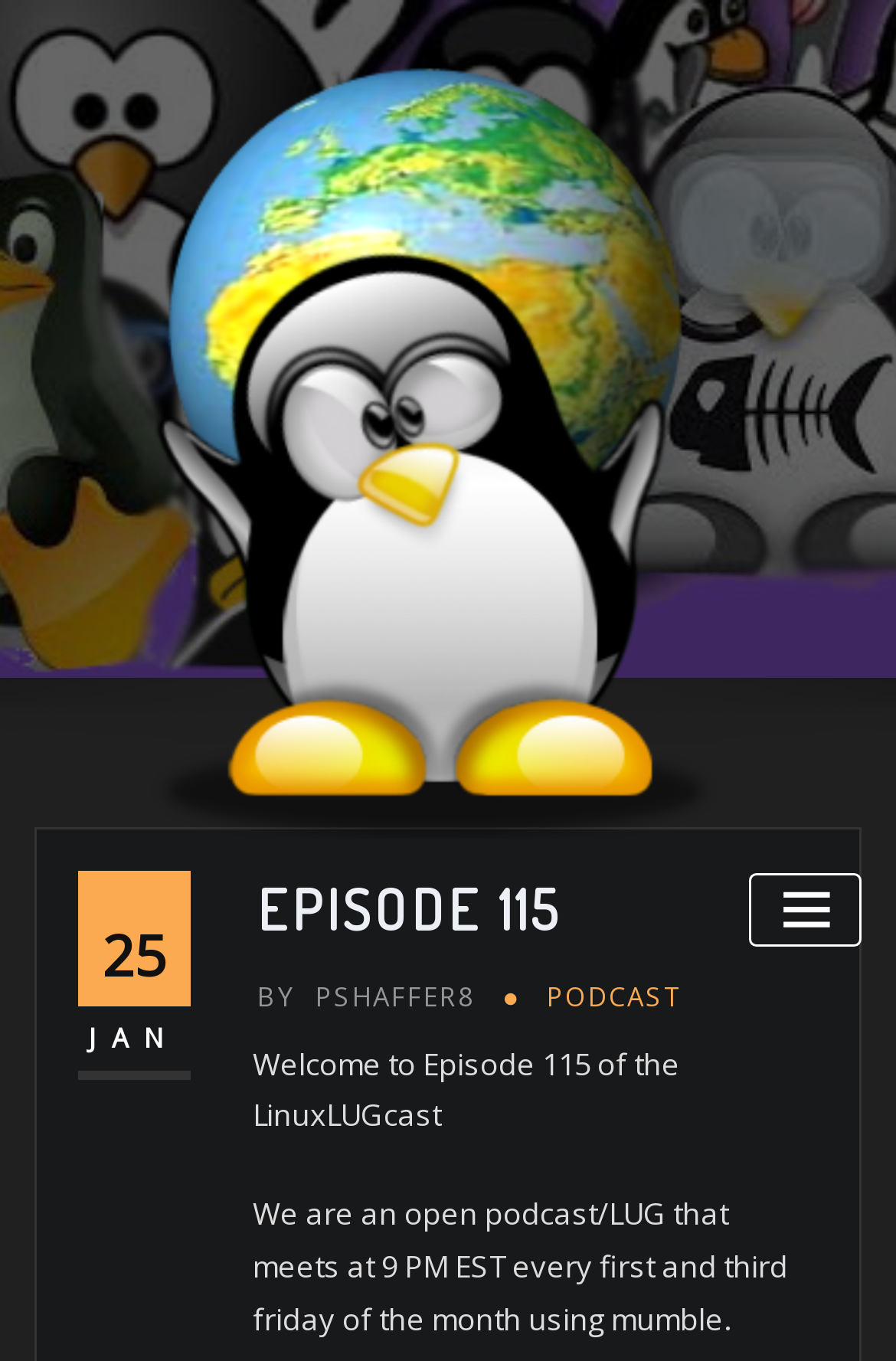Explain the webpage in detail.

The webpage is about Episode 115 of the LinuxLUGCast podcast. At the top-left corner, there is a link and an image, both labeled as "LinuxLUGCast". Below this, there is a large heading that reads "EPISODE 115". 

To the right of the heading, there are three links: "Home", "Episode 115", and another link with the date "25 JAN". The "Episode 115" link has a subheading with the episode title and another link with the author's name "PSHAFFER8". 

Further down, there is a link labeled "PODCAST". Below this, there are two blocks of text. The first block welcomes the user to Episode 115 of the LinuxLUGcast, and the second block provides information about the podcast's meeting schedule. 

At the top-right corner, there is a button labeled "Toggle navigation", which is not expanded.